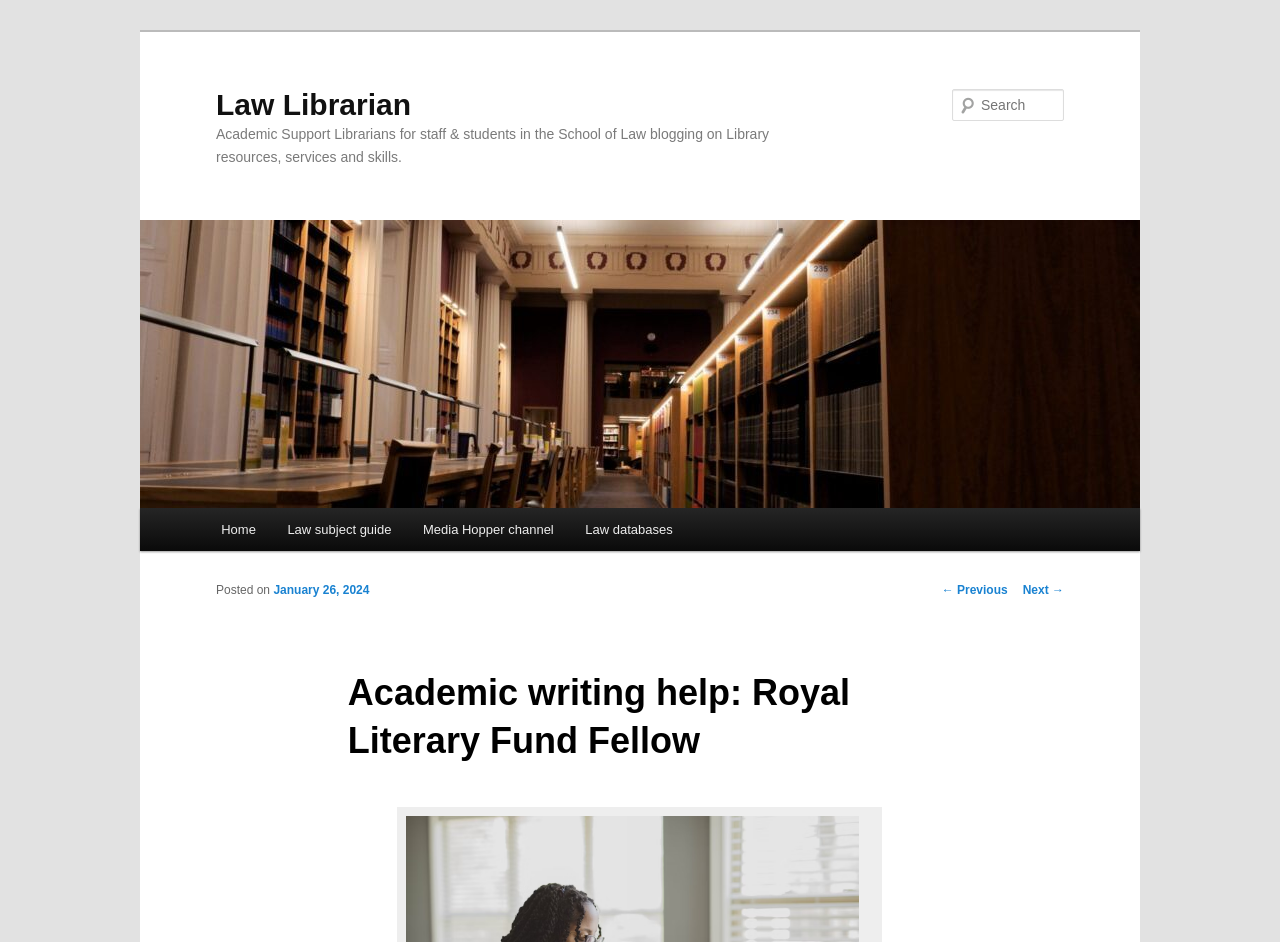Please specify the bounding box coordinates of the area that should be clicked to accomplish the following instruction: "Read the post about Academic writing help". The coordinates should consist of four float numbers between 0 and 1, i.e., [left, top, right, bottom].

[0.272, 0.695, 0.728, 0.824]